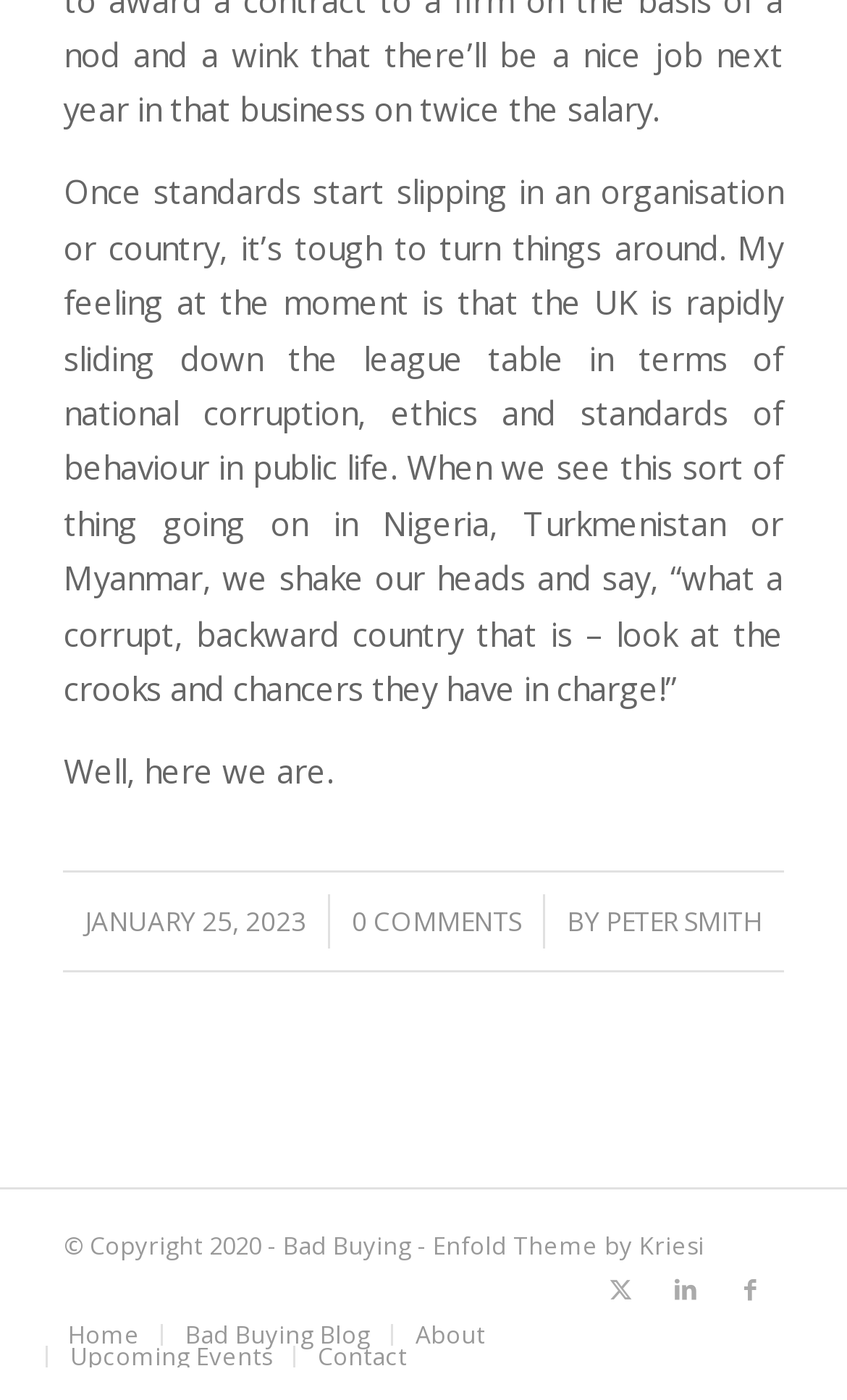Identify the bounding box coordinates of the specific part of the webpage to click to complete this instruction: "Read the article".

[0.075, 0.122, 0.925, 0.507]